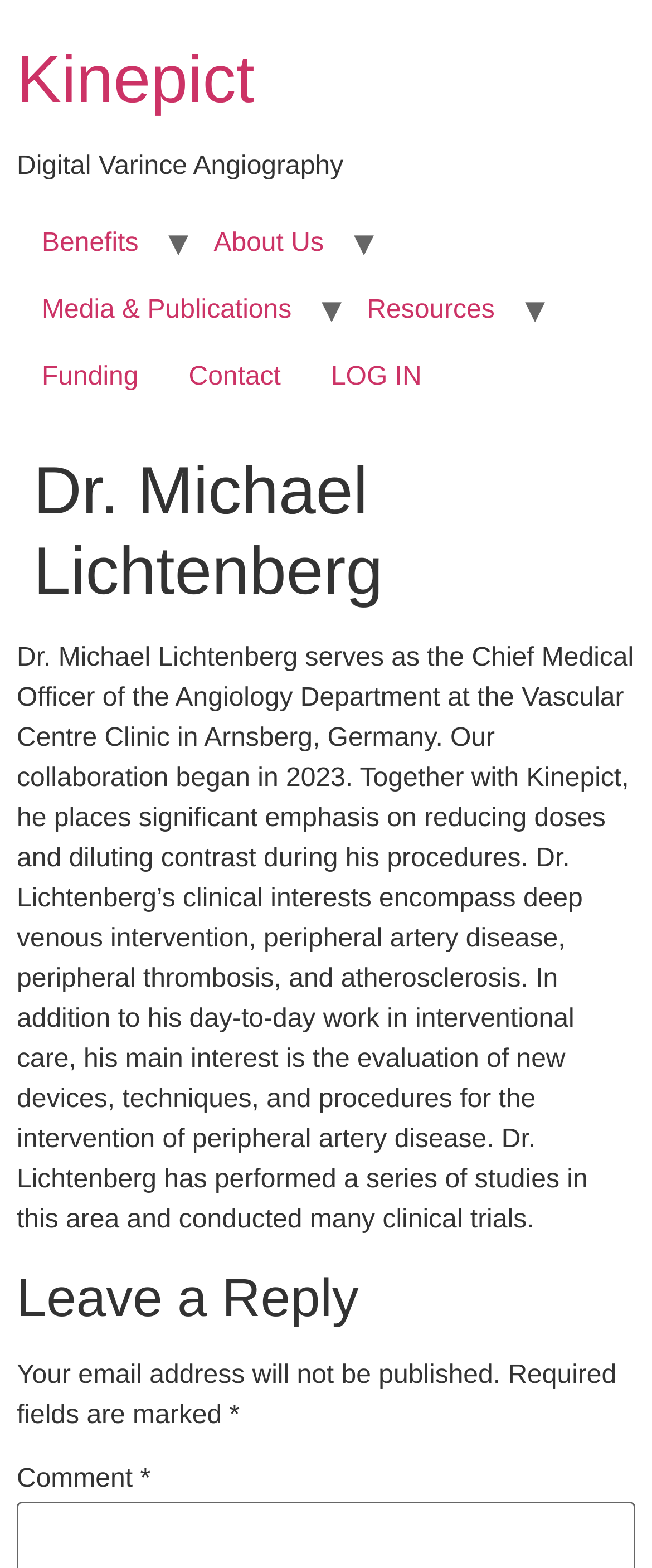What is the purpose of the 'Leave a Reply' section?
Provide a fully detailed and comprehensive answer to the question.

The 'Leave a Reply' section is present on the webpage, which suggests that it is intended for users to leave comments or replies, possibly to an article or a post.